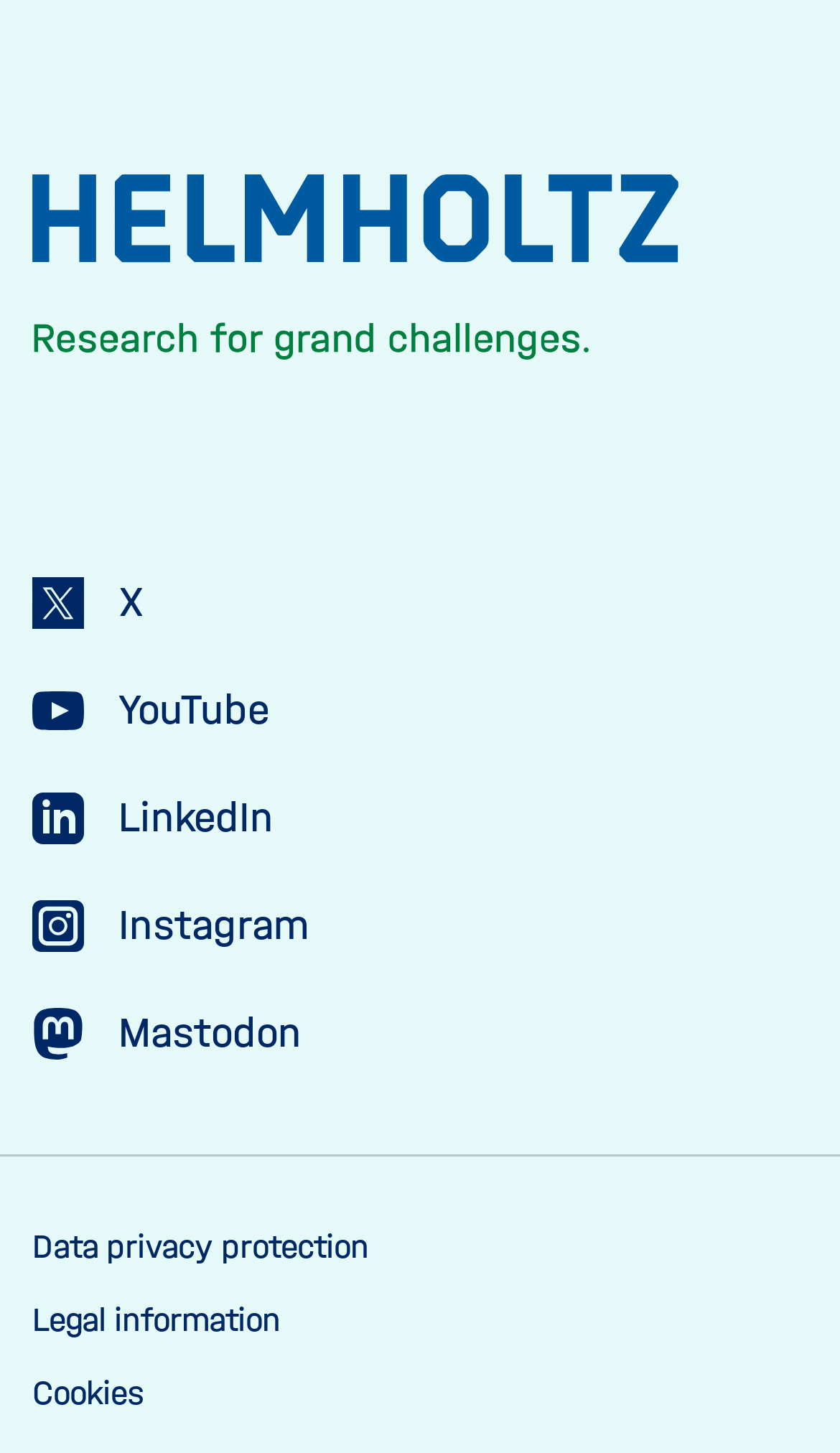Determine the bounding box coordinates of the element that should be clicked to execute the following command: "Go to the homepage of the Helmholtz Association".

[0.038, 0.12, 0.808, 0.195]